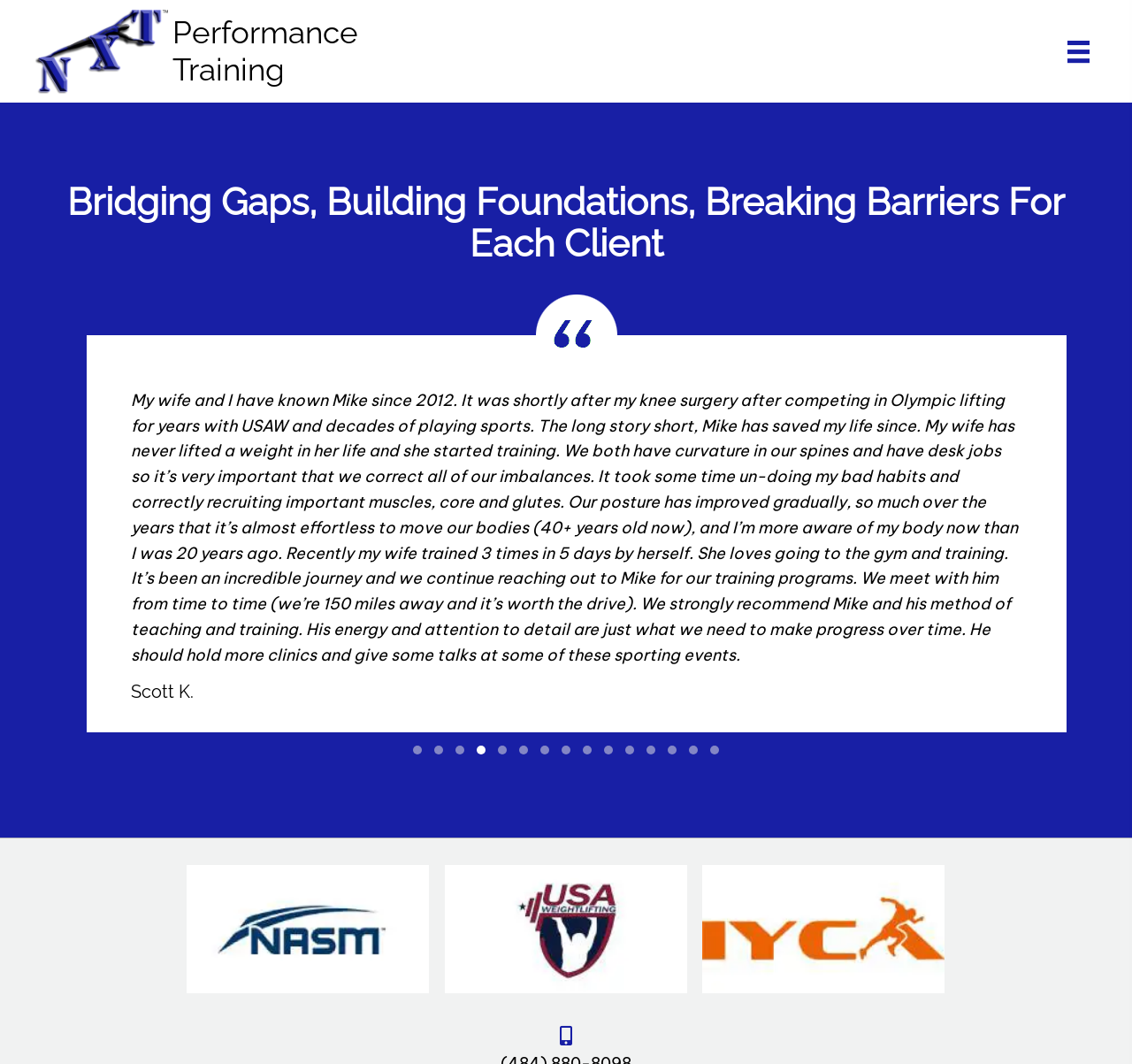Please determine the bounding box coordinates of the element's region to click for the following instruction: "Visit the website of the national association for sports medicine".

[0.165, 0.817, 0.379, 0.937]